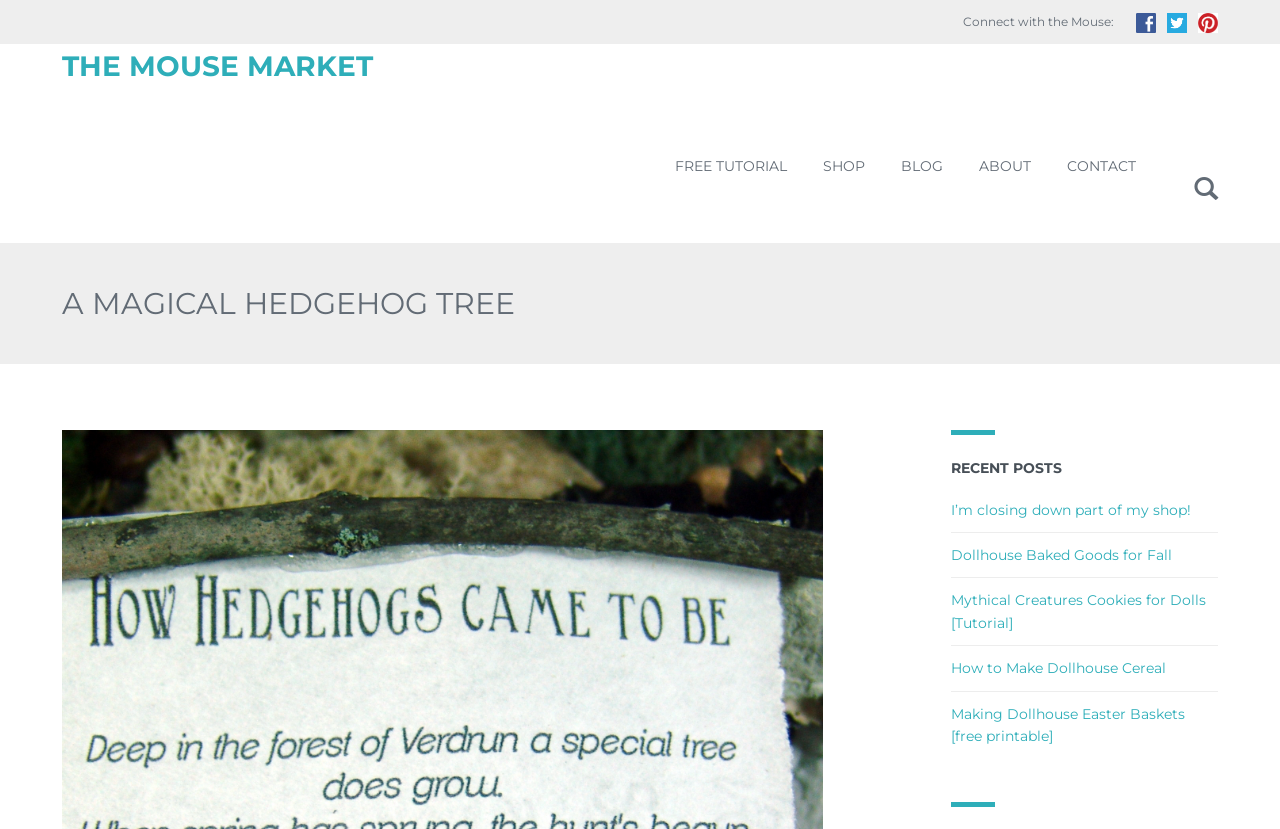How many links are there in the 'RECENT POSTS' section?
Kindly offer a comprehensive and detailed response to the question.

There are four links in the 'RECENT POSTS' section, each representing a different post. These links are 'I’m closing down part of my shop!', 'Dollhouse Baked Goods for Fall', 'Mythical Creatures Cookies for Dolls [Tutorial]', and 'How to Make Dollhouse Cereal'.